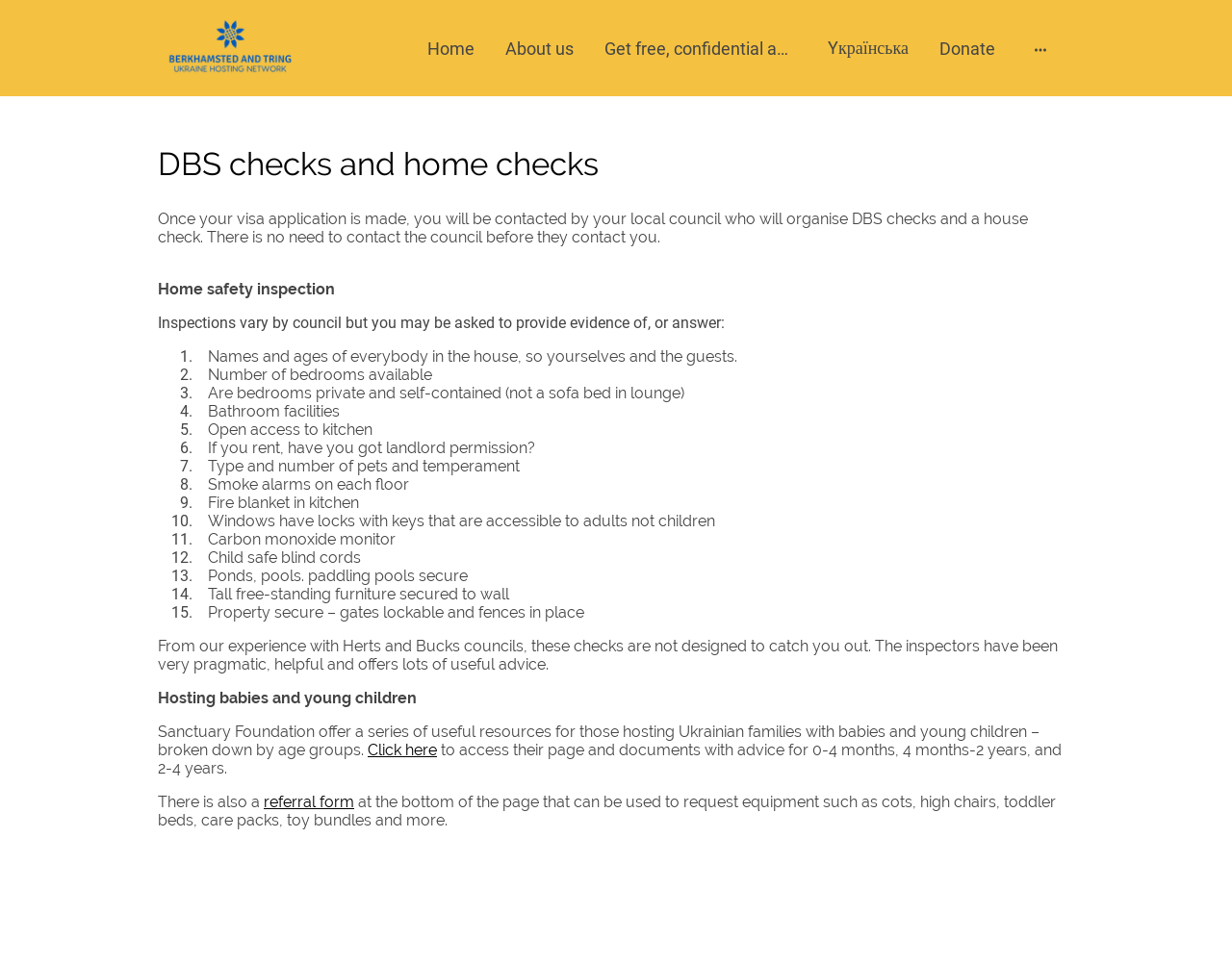What is the purpose of the Sanctuary Foundation's resources?
Please provide a single word or phrase based on the screenshot.

To provide advice for hosting Ukrainian families